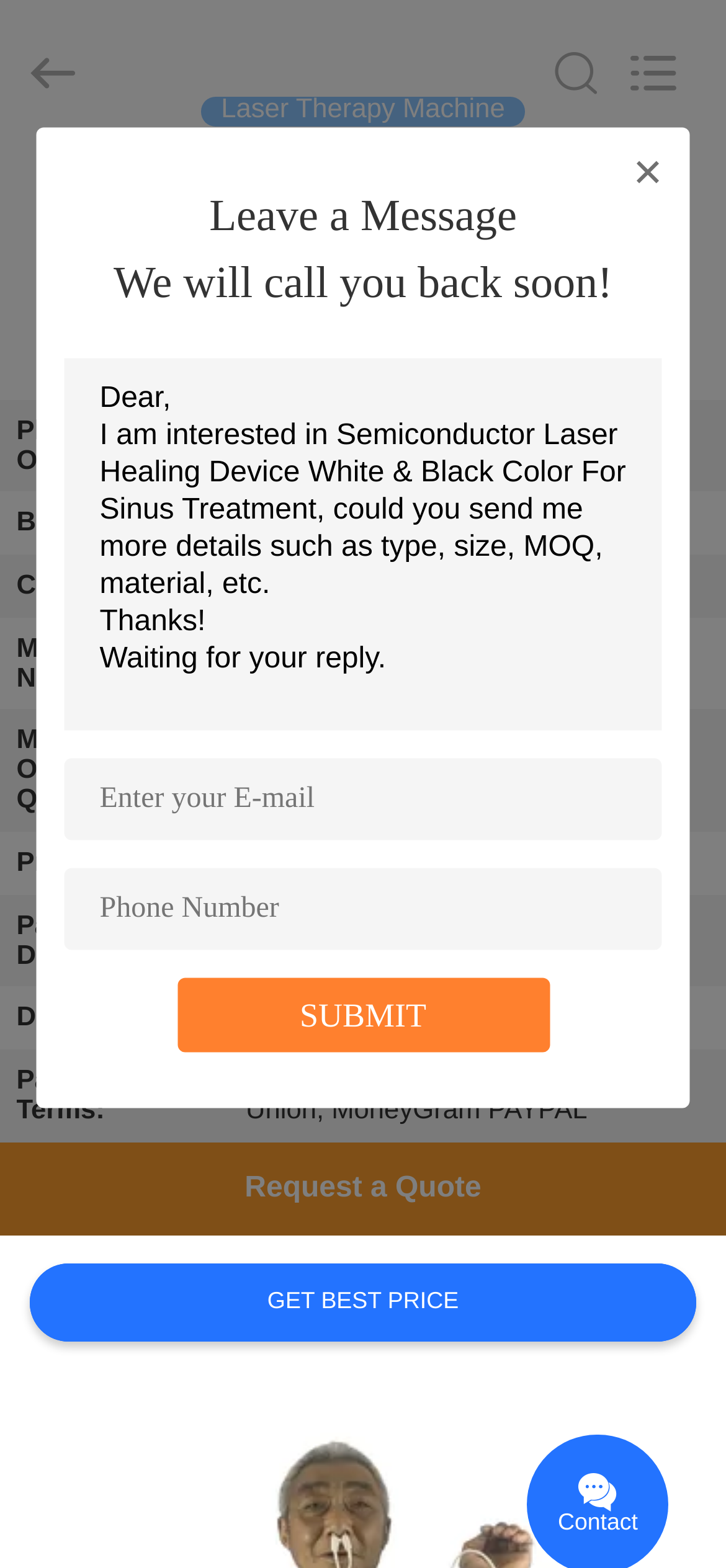Locate the bounding box coordinates of the item that should be clicked to fulfill the instruction: "Get the best price".

[0.04, 0.806, 0.96, 0.855]